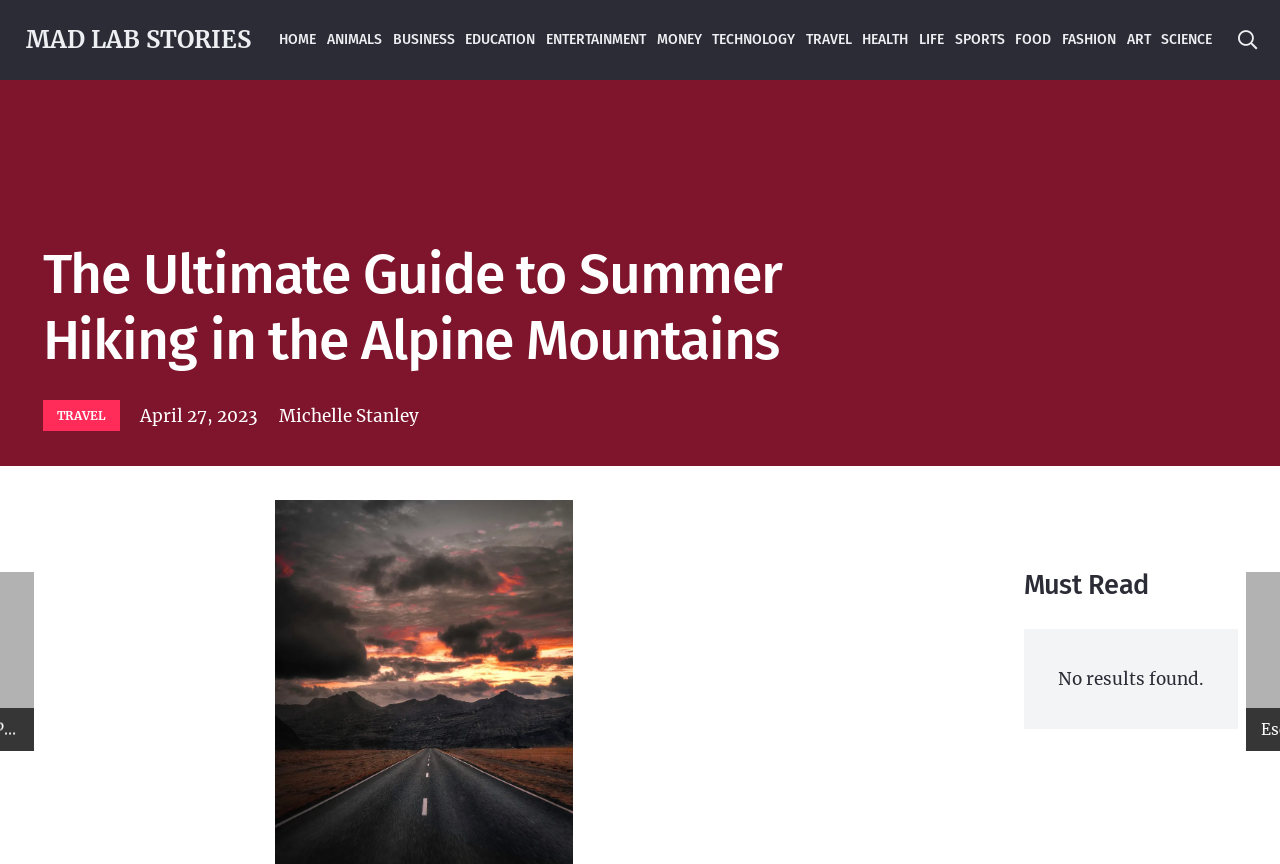Locate the bounding box coordinates of the segment that needs to be clicked to meet this instruction: "read the ultimate guide to summer hiking".

[0.033, 0.28, 0.629, 0.434]